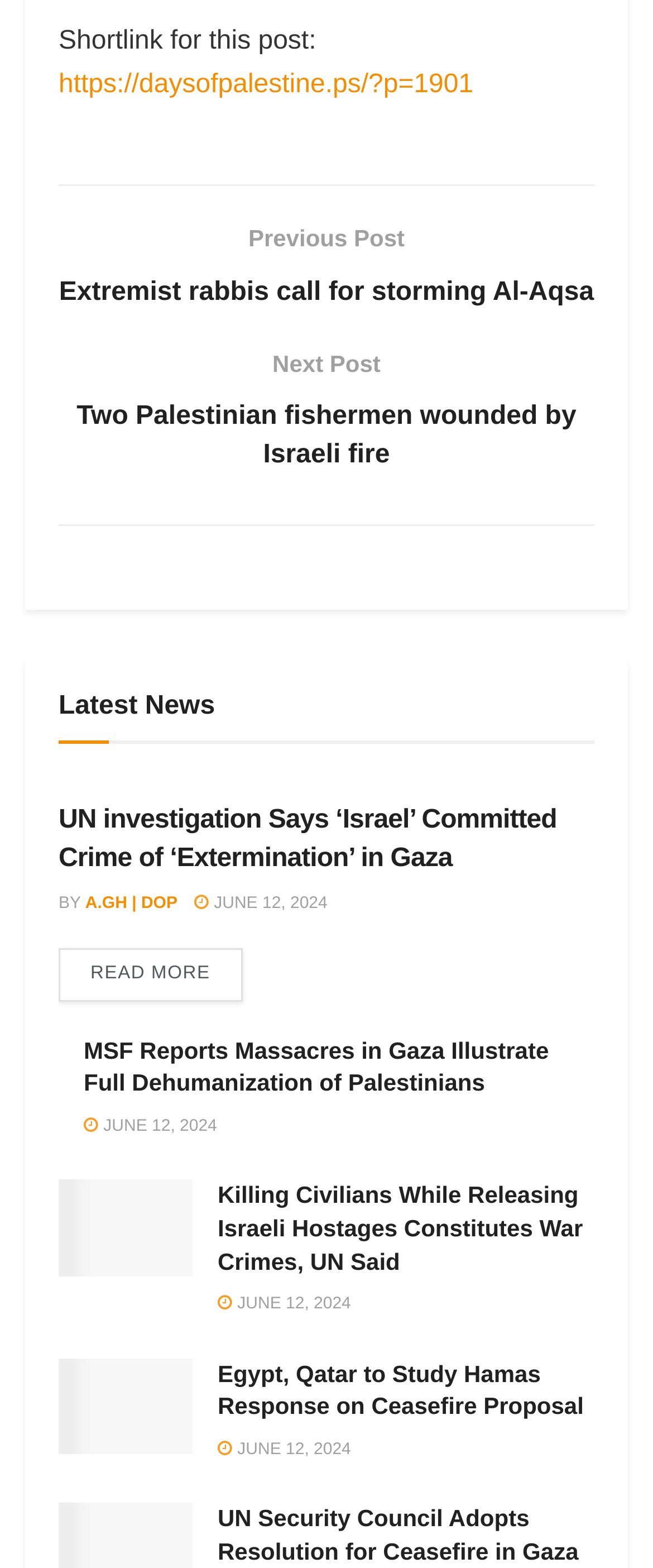Please identify the coordinates of the bounding box that should be clicked to fulfill this instruction: "Click on the previous post 'Extremist rabbis call for storming Al-Aqsa'".

[0.09, 0.14, 0.91, 0.199]